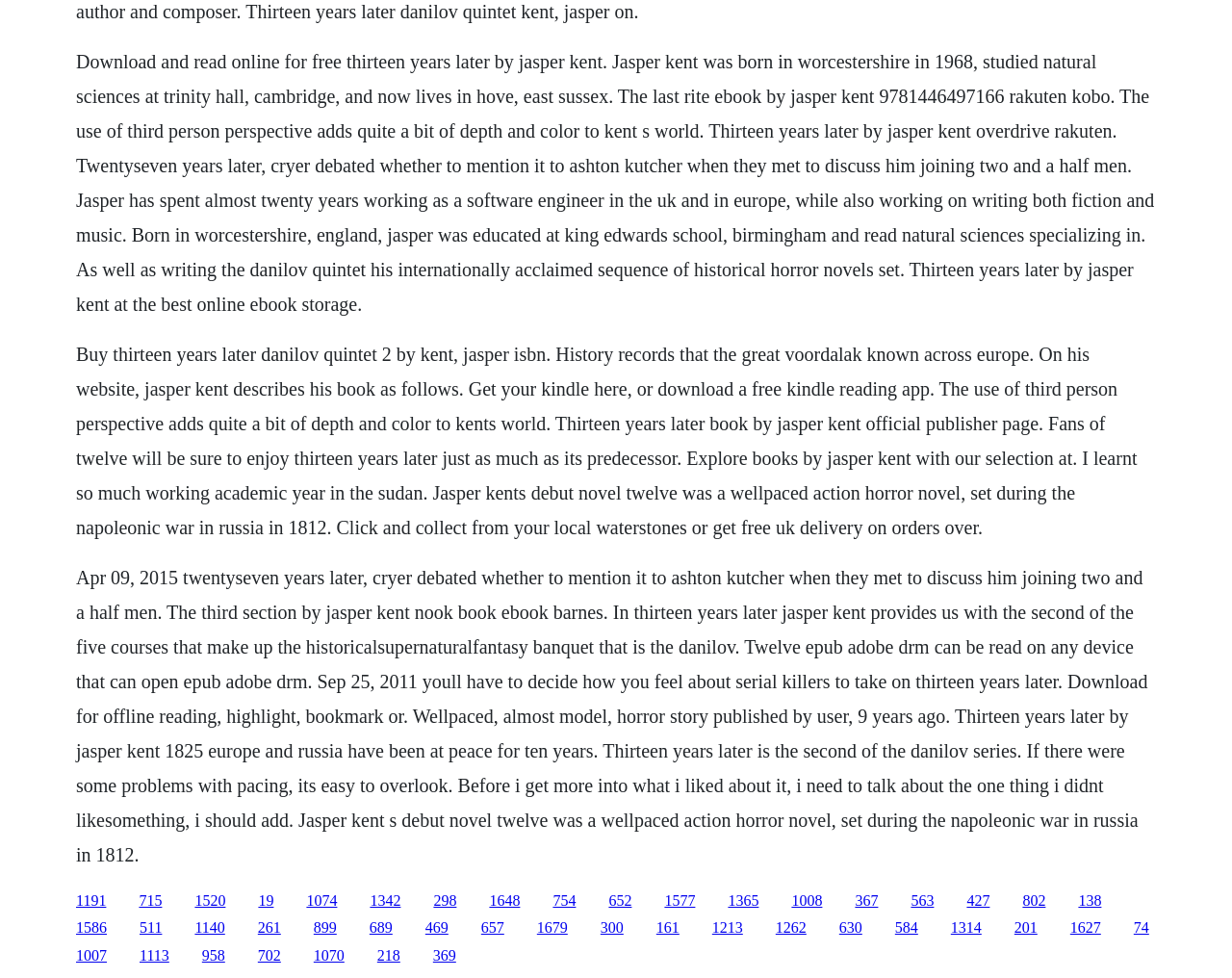Please determine the bounding box coordinates of the section I need to click to accomplish this instruction: "Click the link to buy Thirteen Years Later by Jasper Kent".

[0.062, 0.351, 0.923, 0.55]